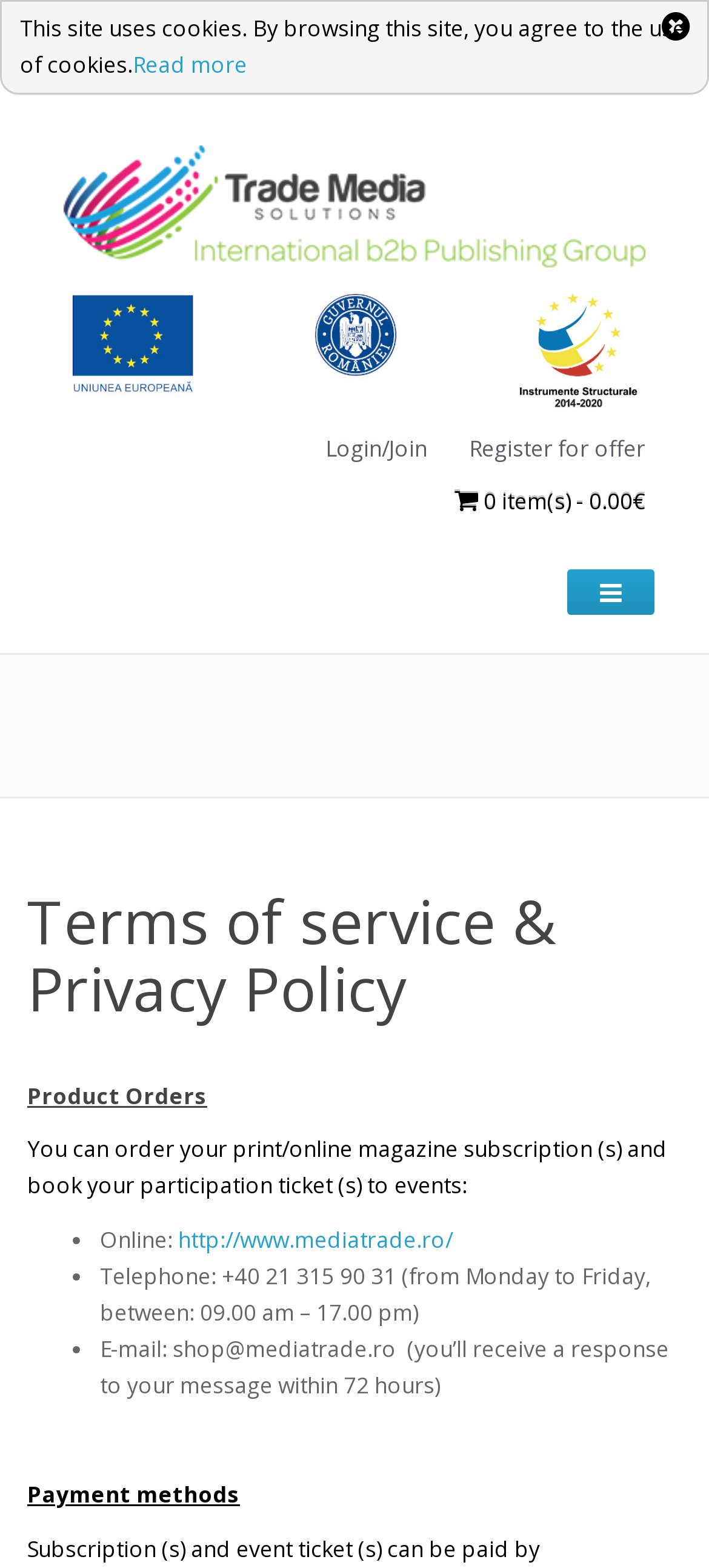Determine the bounding box coordinates of the UI element described by: "0 item(s) - 0.00€".

[0.641, 0.309, 0.91, 0.33]